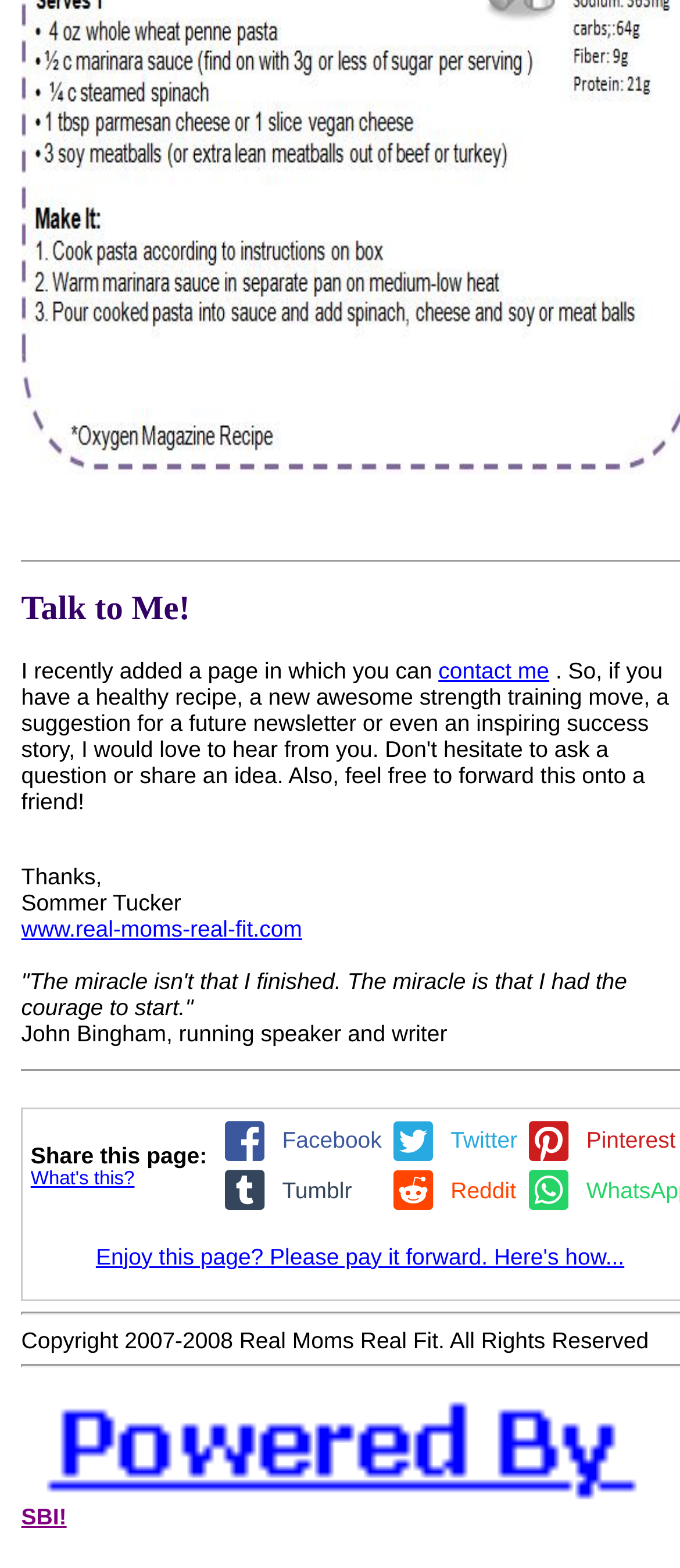Using the provided element description: "contact me", identify the bounding box coordinates. The coordinates should be four floats between 0 and 1 in the order [left, top, right, bottom].

[0.645, 0.419, 0.808, 0.436]